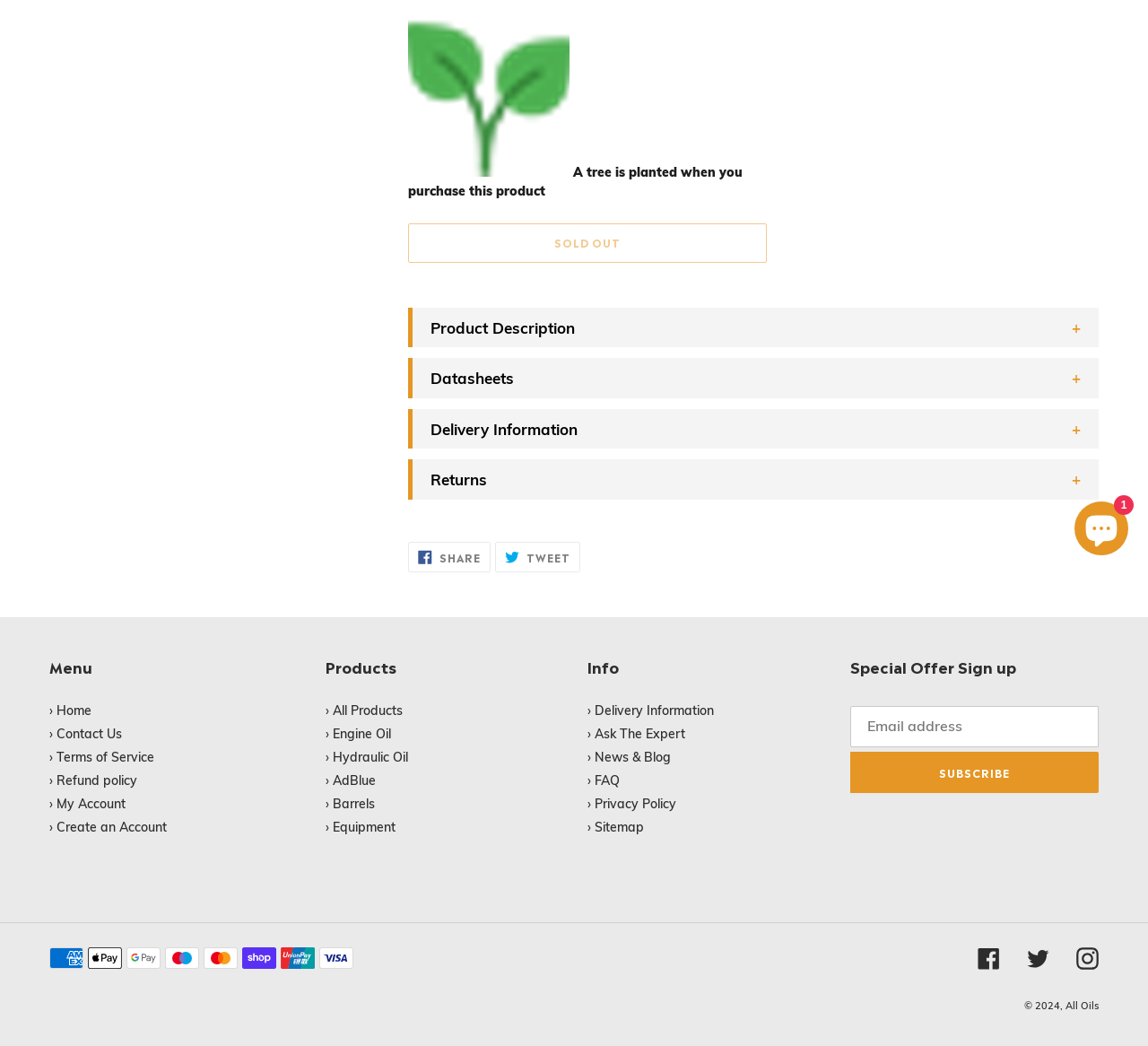Please find the bounding box for the UI component described as follows: "› Terms of Service".

[0.043, 0.716, 0.134, 0.731]